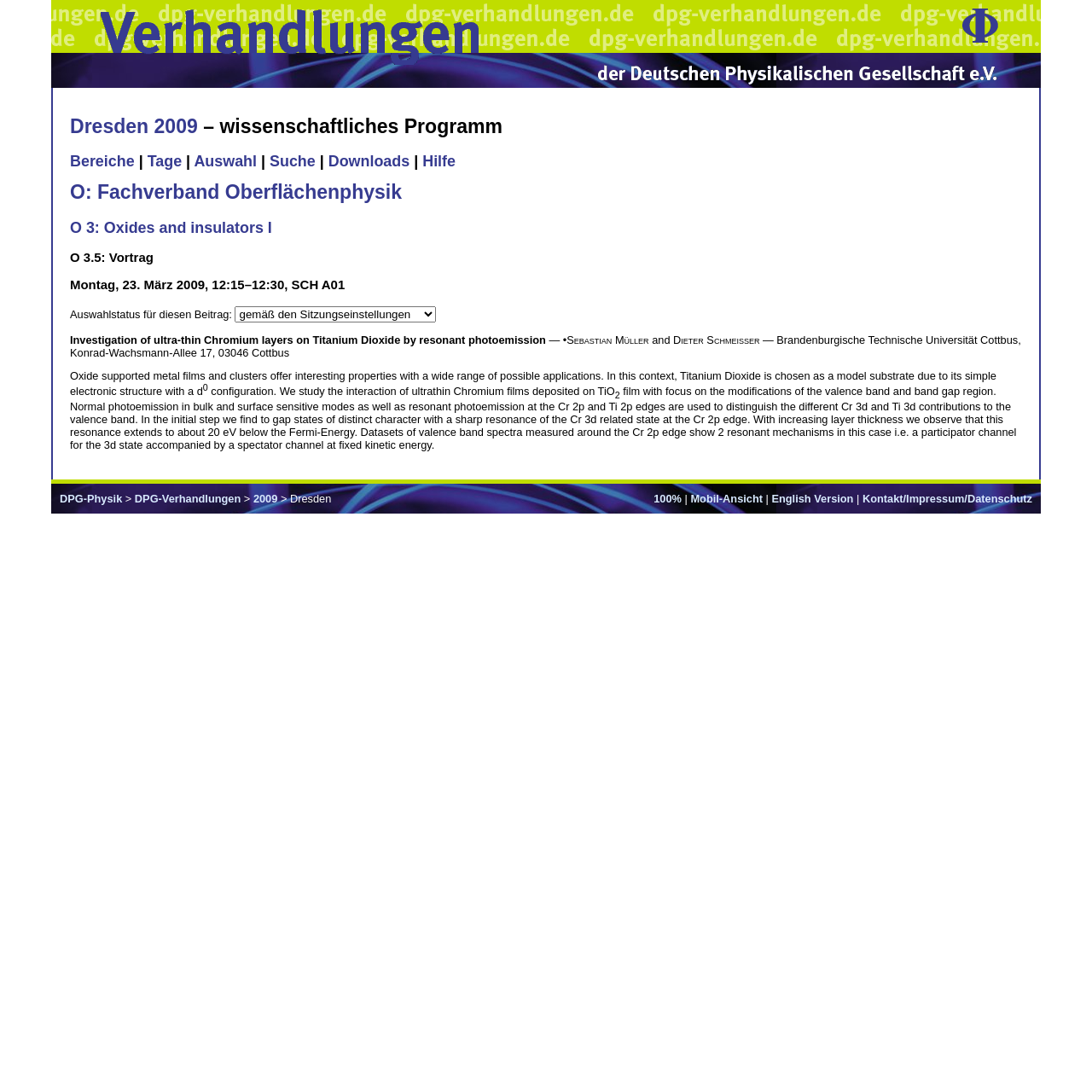Please give a short response to the question using one word or a phrase:
What is the selection status for the current contribution?

Auswahlstatus für diesen Beitrag: